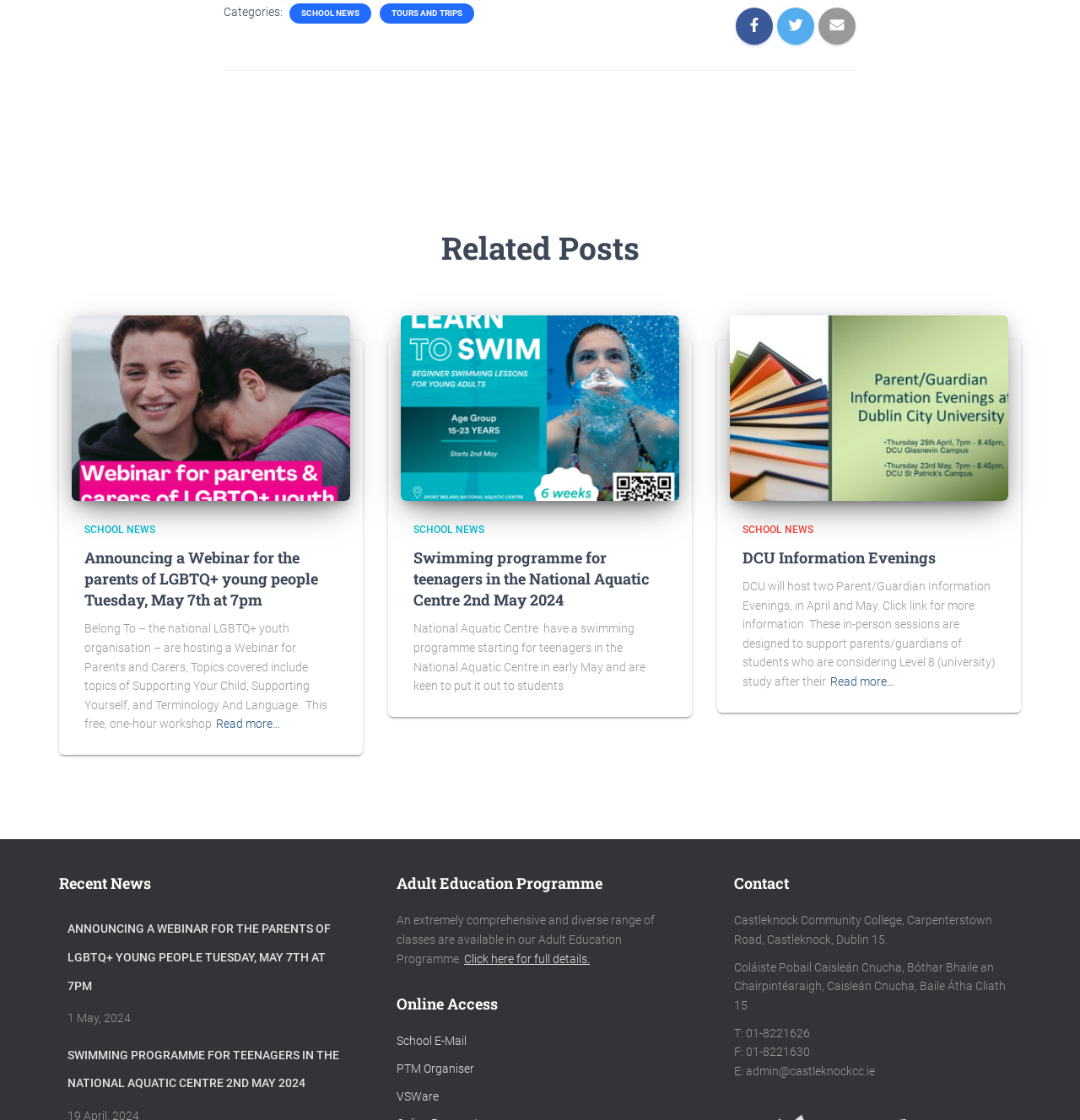Please identify the bounding box coordinates of the region to click in order to complete the given instruction: "Click on DCU Information Evenings". The coordinates should be four float numbers between 0 and 1, i.e., [left, top, right, bottom].

[0.676, 0.358, 0.934, 0.37]